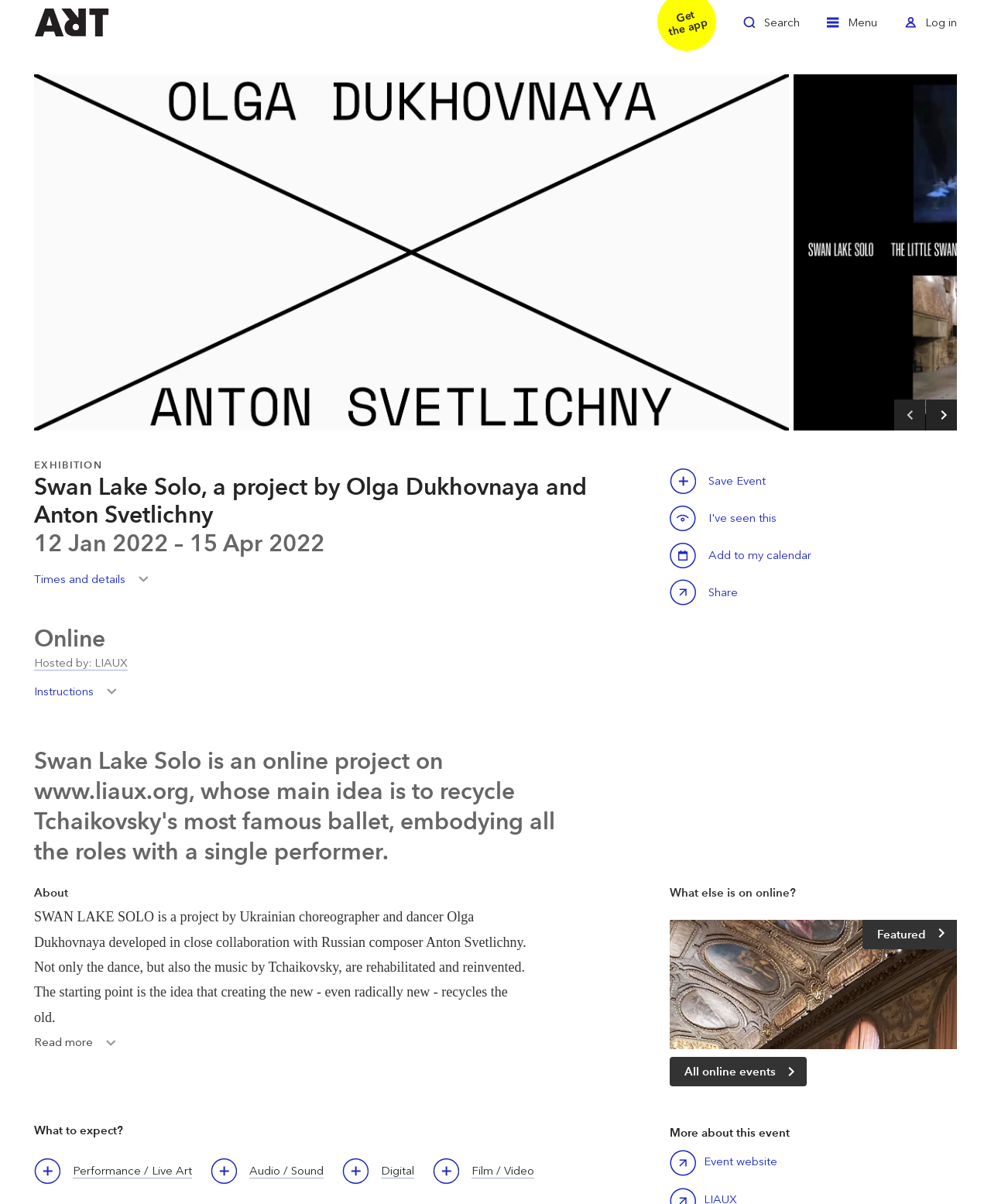Please locate and generate the primary heading on this webpage.

Swan Lake Solo, a project by Olga Dukhovnaya and Anton Svetlichny